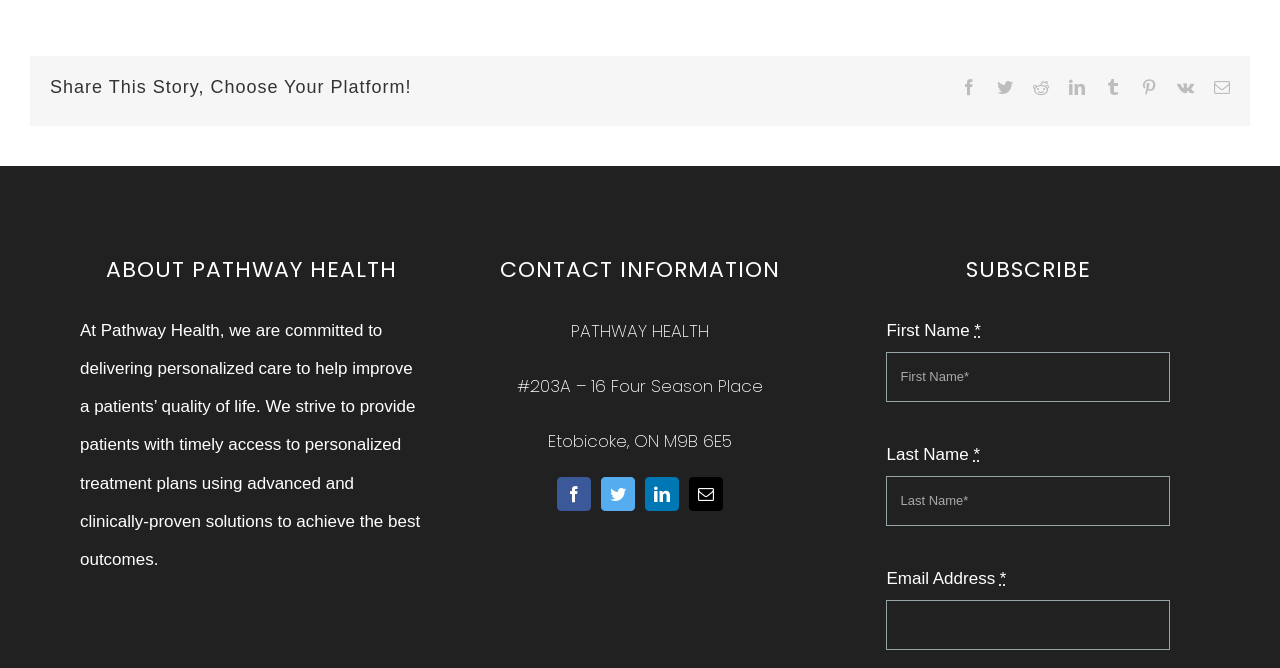Please pinpoint the bounding box coordinates for the region I should click to adhere to this instruction: "Subscribe".

[0.669, 0.369, 0.938, 0.441]